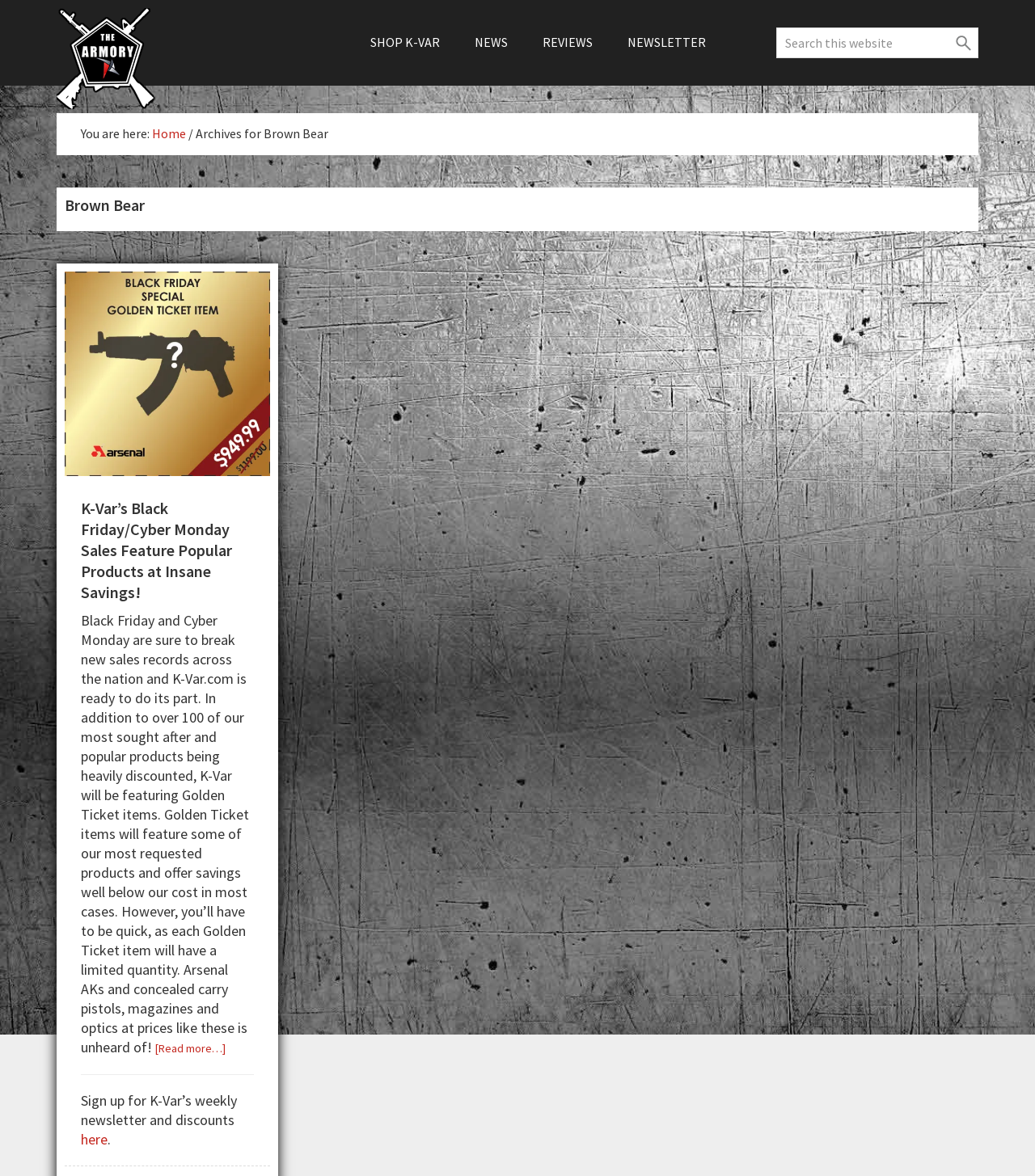Determine the bounding box for the UI element that matches this description: "Shop K-Var".

[0.342, 0.0, 0.44, 0.072]